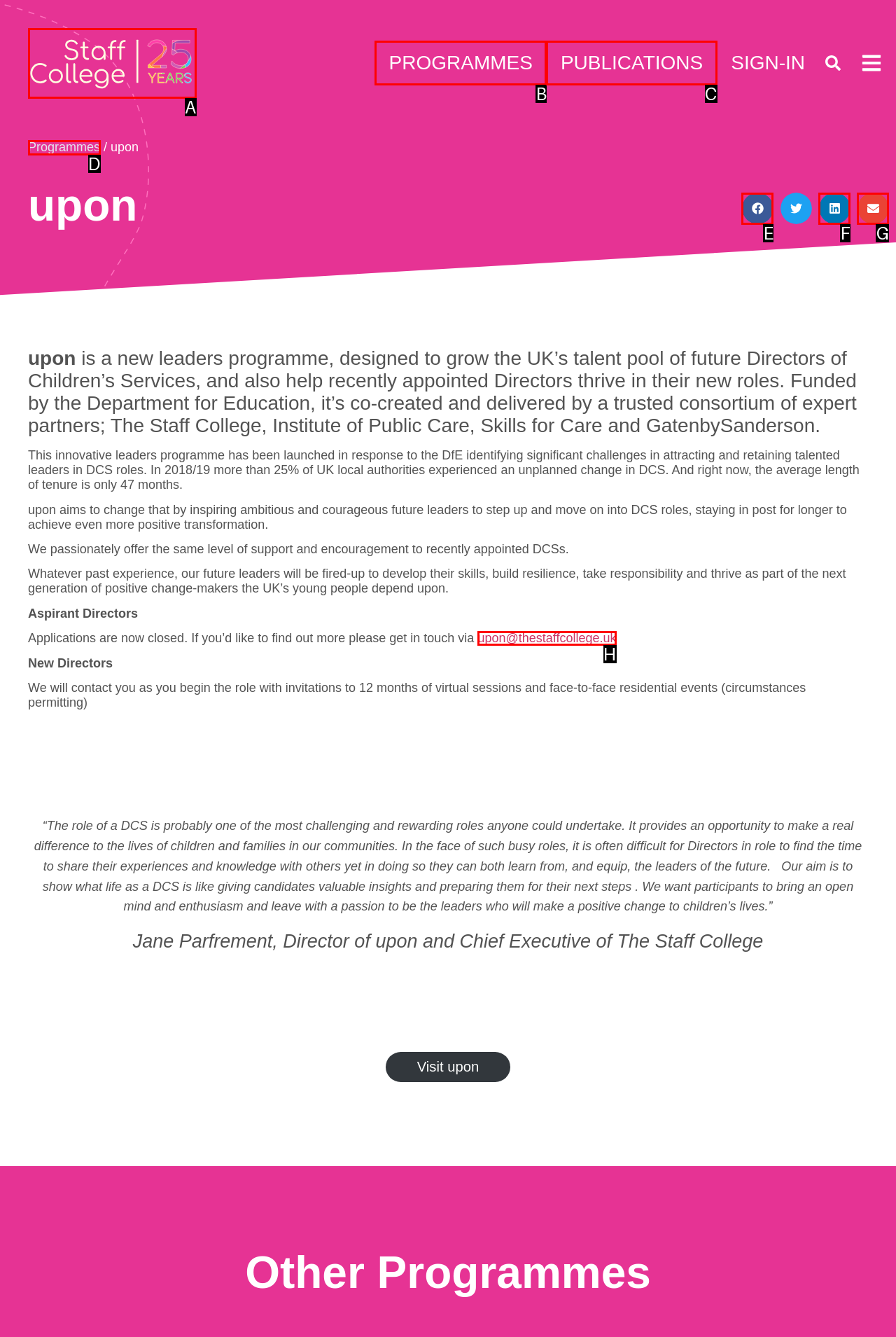Using the description: alt="Staff College - 25 years", find the HTML element that matches it. Answer with the letter of the chosen option.

A